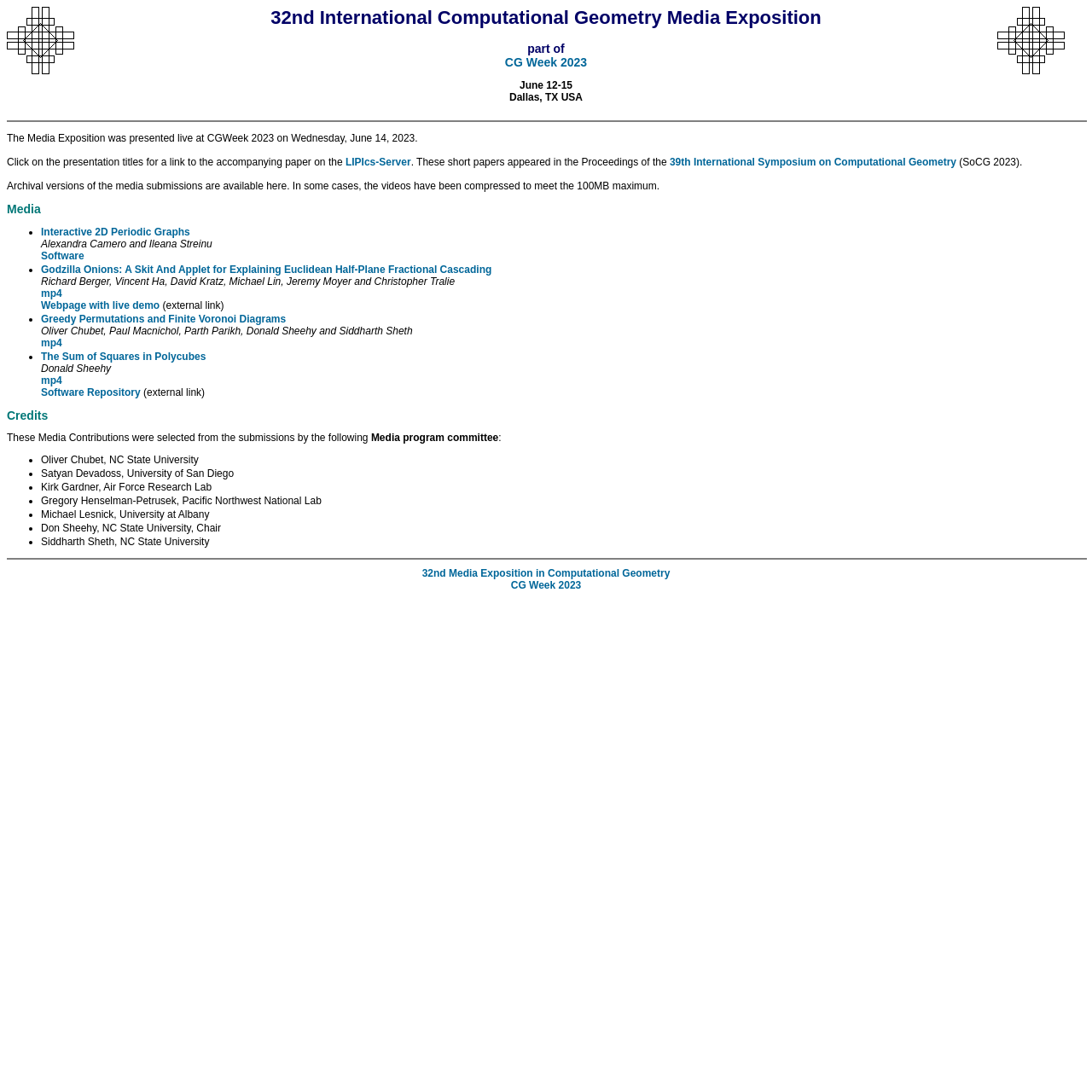Predict the bounding box of the UI element that fits this description: "Interactive 2D Periodic Graphs".

[0.038, 0.207, 0.174, 0.218]